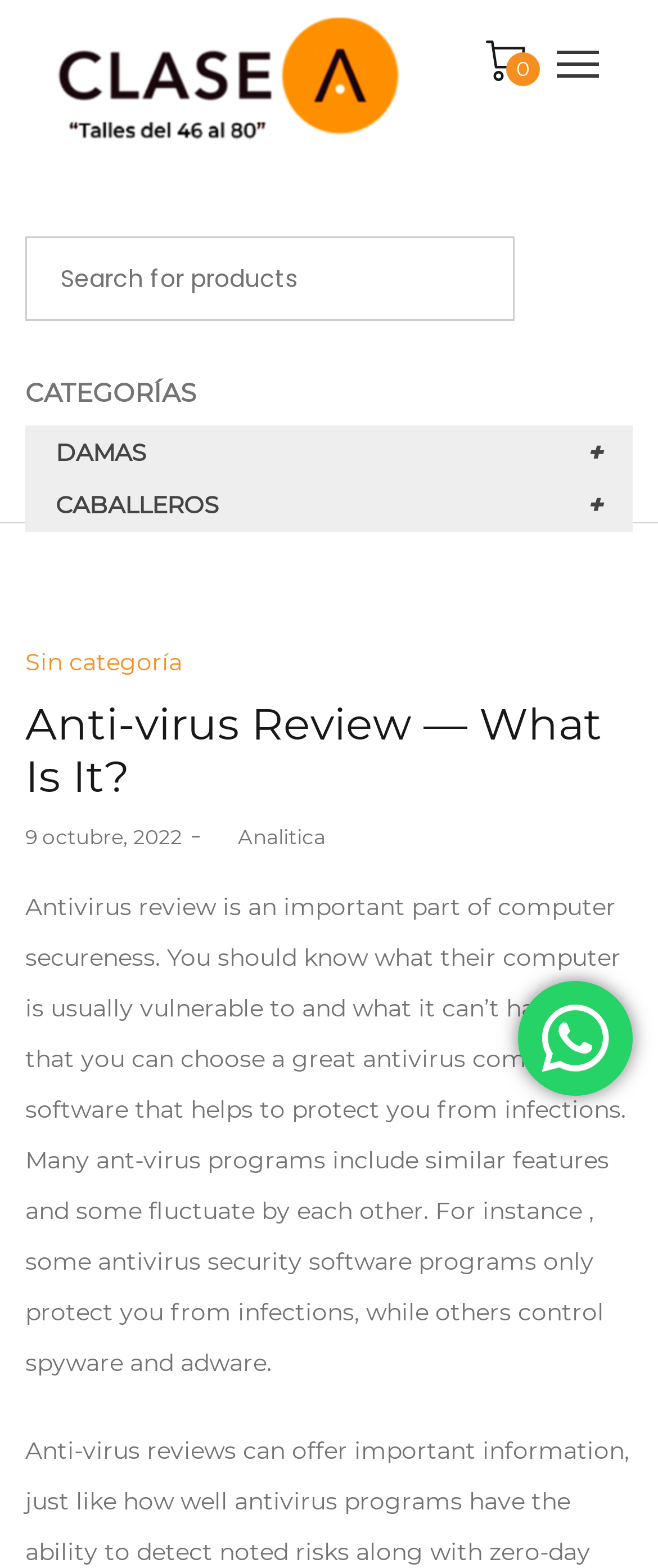Answer the following inquiry with a single word or phrase:
What is the main topic of the article 'Anti-virus Review — What Is It?'?

Antivirus software